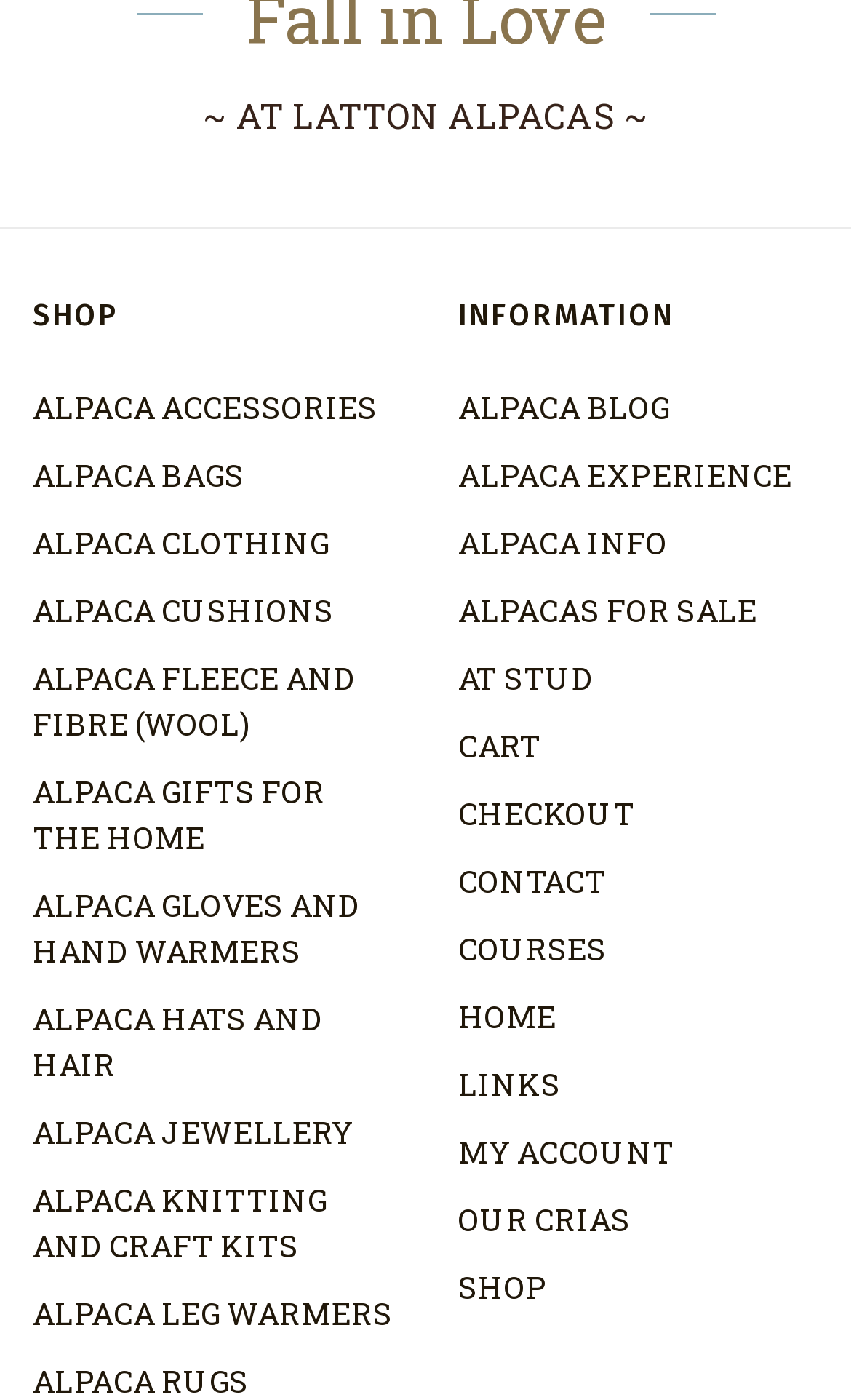How many categories of information are available on this website?
Please use the image to deliver a detailed and complete answer.

The website has two main categories of information: 'SHOP' and 'INFORMATION'. The 'SHOP' category contains links to various alpaca products, while the 'INFORMATION' category contains links to pages about alpacas, experiences, and more.